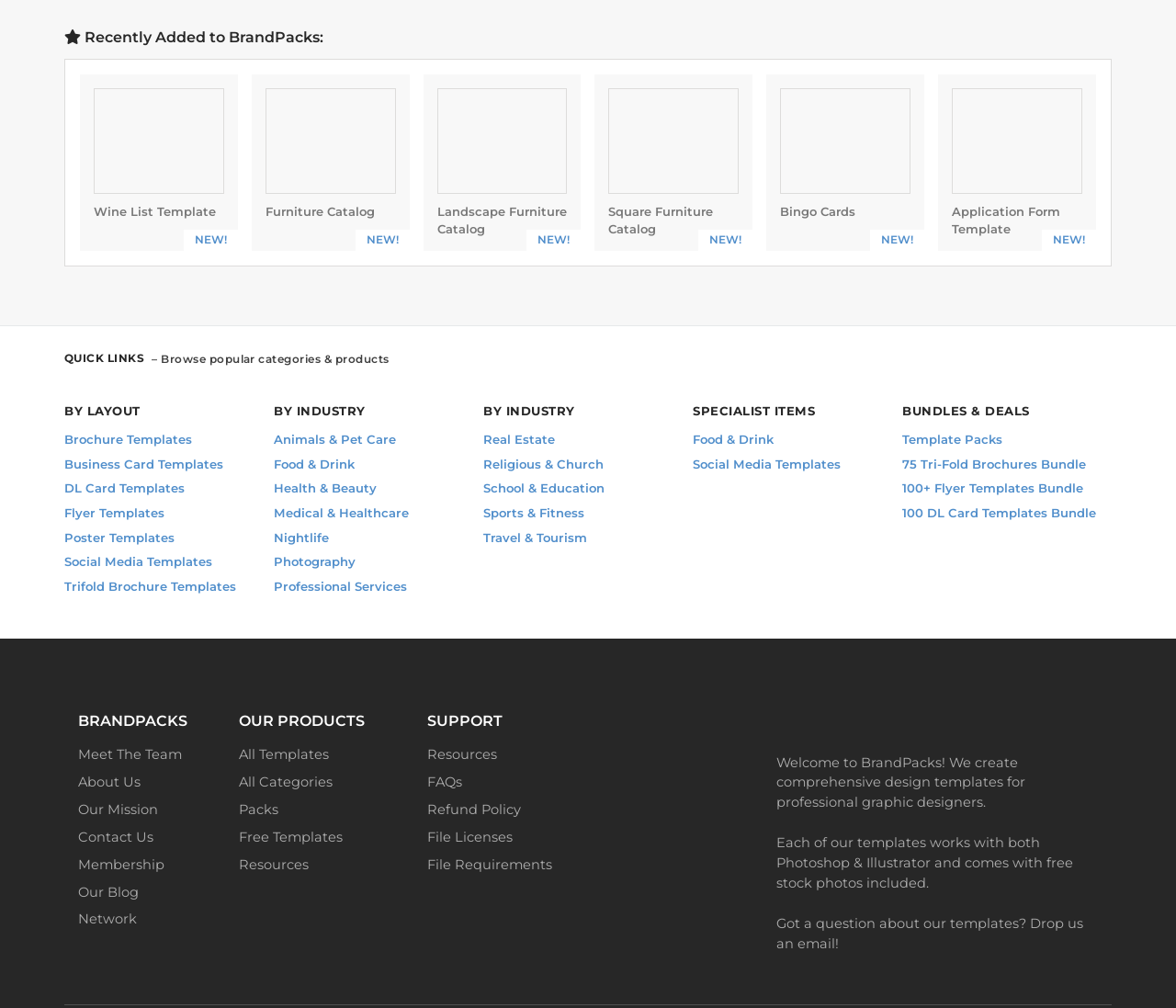Find the bounding box coordinates of the clickable element required to execute the following instruction: "Learn about BrandPacks". Provide the coordinates as four float numbers between 0 and 1, i.e., [left, top, right, bottom].

[0.66, 0.691, 0.774, 0.727]